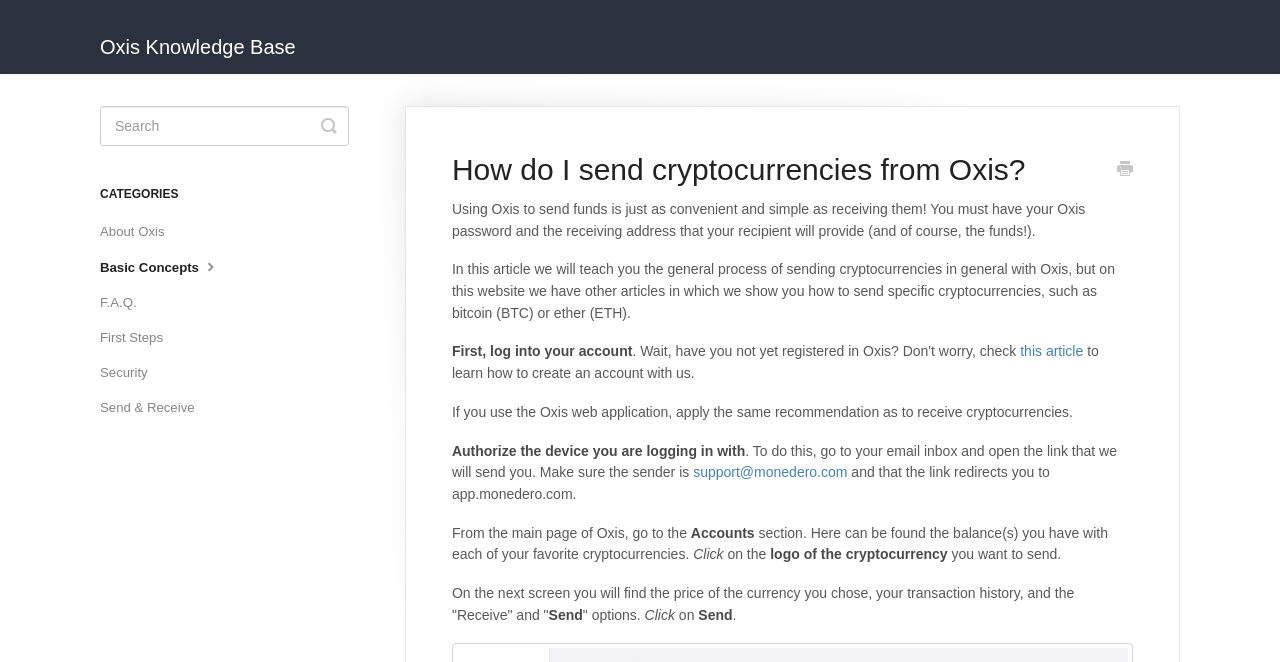Locate the bounding box coordinates of the area you need to click to fulfill this instruction: 'Read about sending and receiving cryptocurrencies'. The coordinates must be in the form of four float numbers ranging from 0 to 1: [left, top, right, bottom].

[0.078, 0.592, 0.164, 0.64]